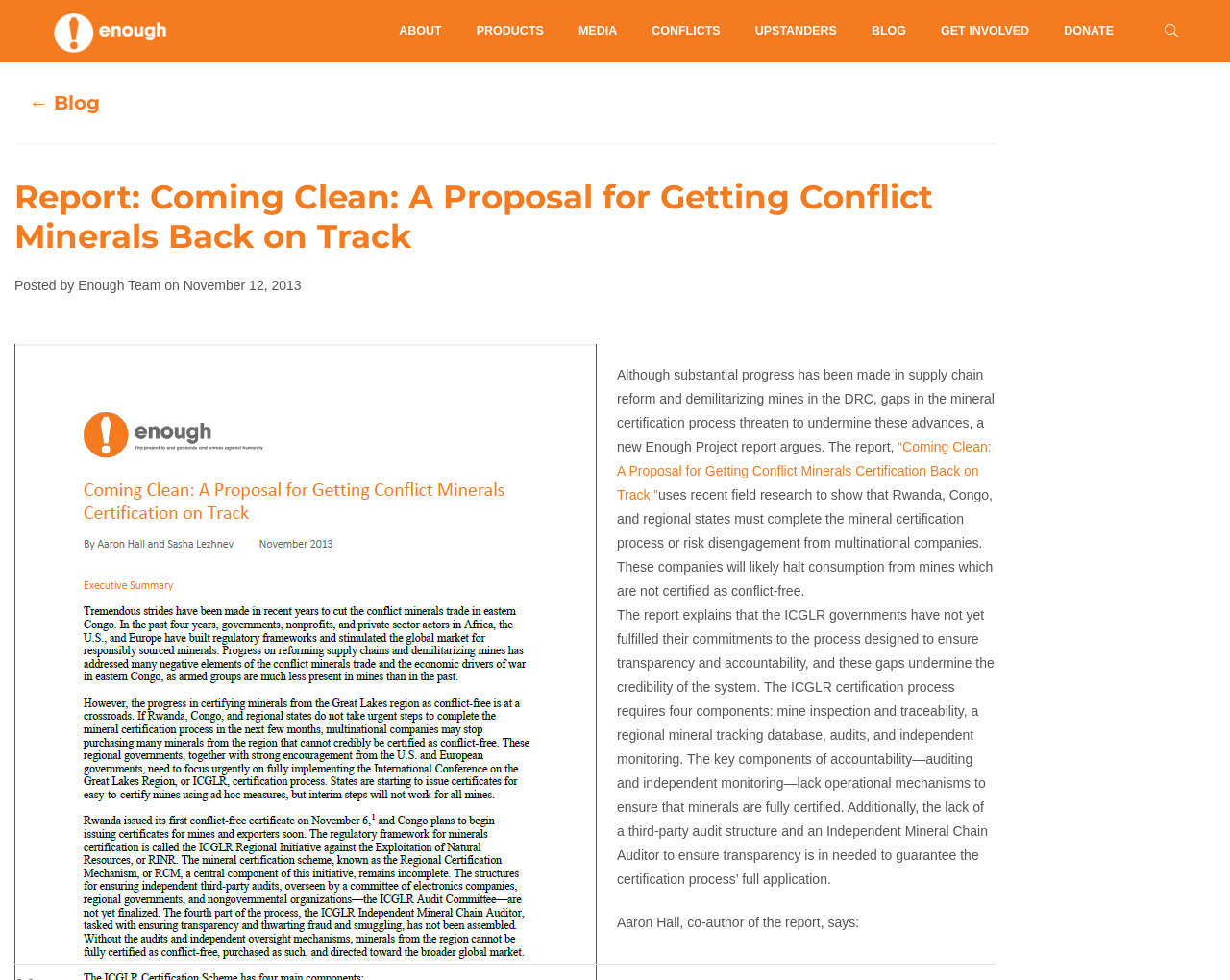Respond with a single word or phrase to the following question: What is the name of the organization behind this report?

The Enough Project